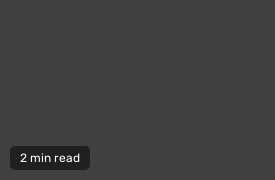Generate a comprehensive caption that describes the image.

The image features a minimalist design with a dark background and a prominent text element indicating a reading time of "2 min read." This concise presentation suggests that the accompanying article is brief, catering to readers looking for quick insights. Positioned against a subdued aesthetic, the text stands out, emphasizing ease of access to digestible content. The image is likely part of a publication that prioritizes user-friendly information delivery, inviting readers to engage with topics, perhaps related to finance or technology, as indicated by the context of linked articles nearby.